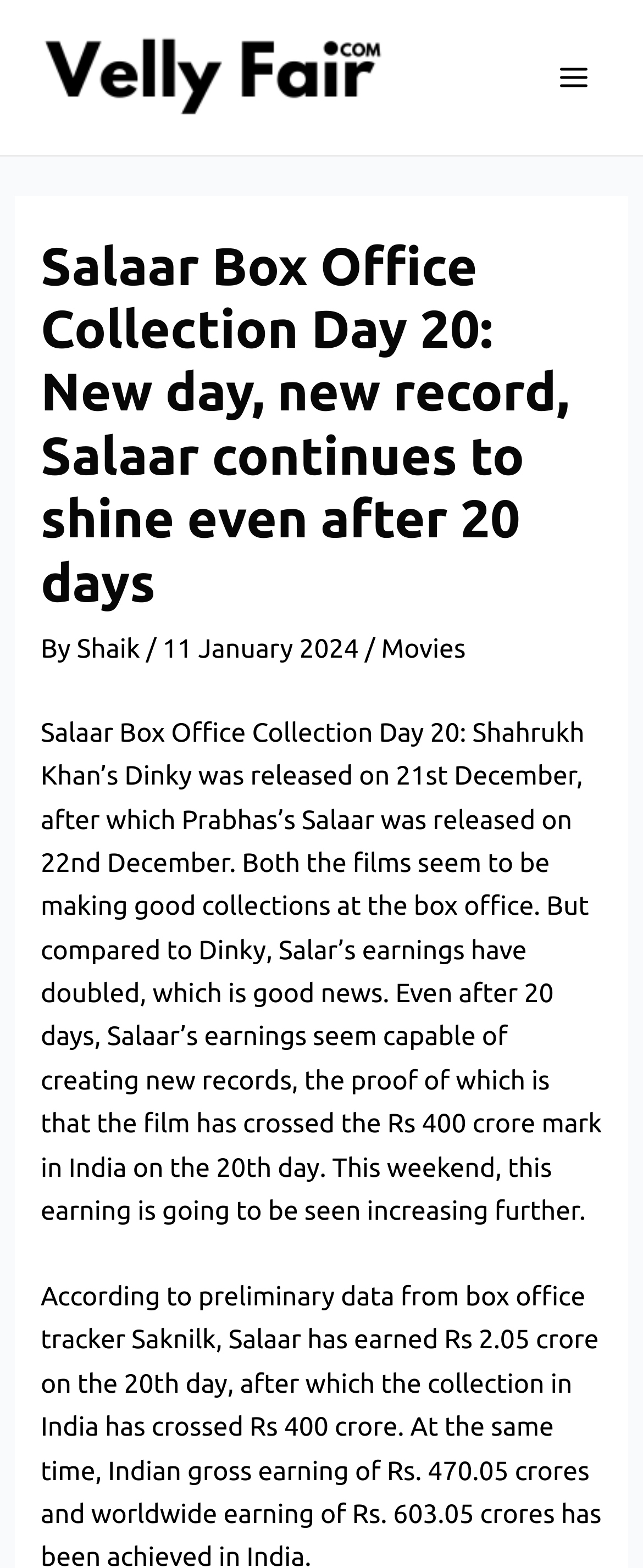Provide a short, one-word or phrase answer to the question below:
What is the release date of Salaar?

22nd December